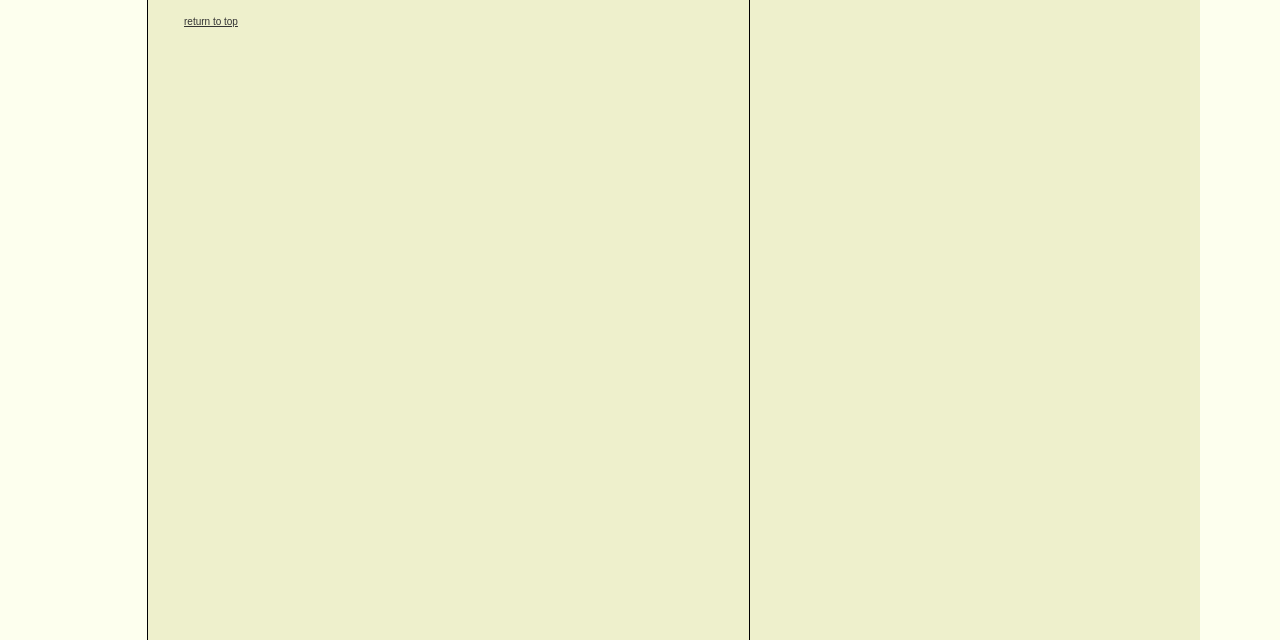Identify the bounding box for the described UI element. Provide the coordinates in (top-left x, top-left y, bottom-right x, bottom-right y) format with values ranging from 0 to 1: return to top

[0.144, 0.024, 0.186, 0.041]